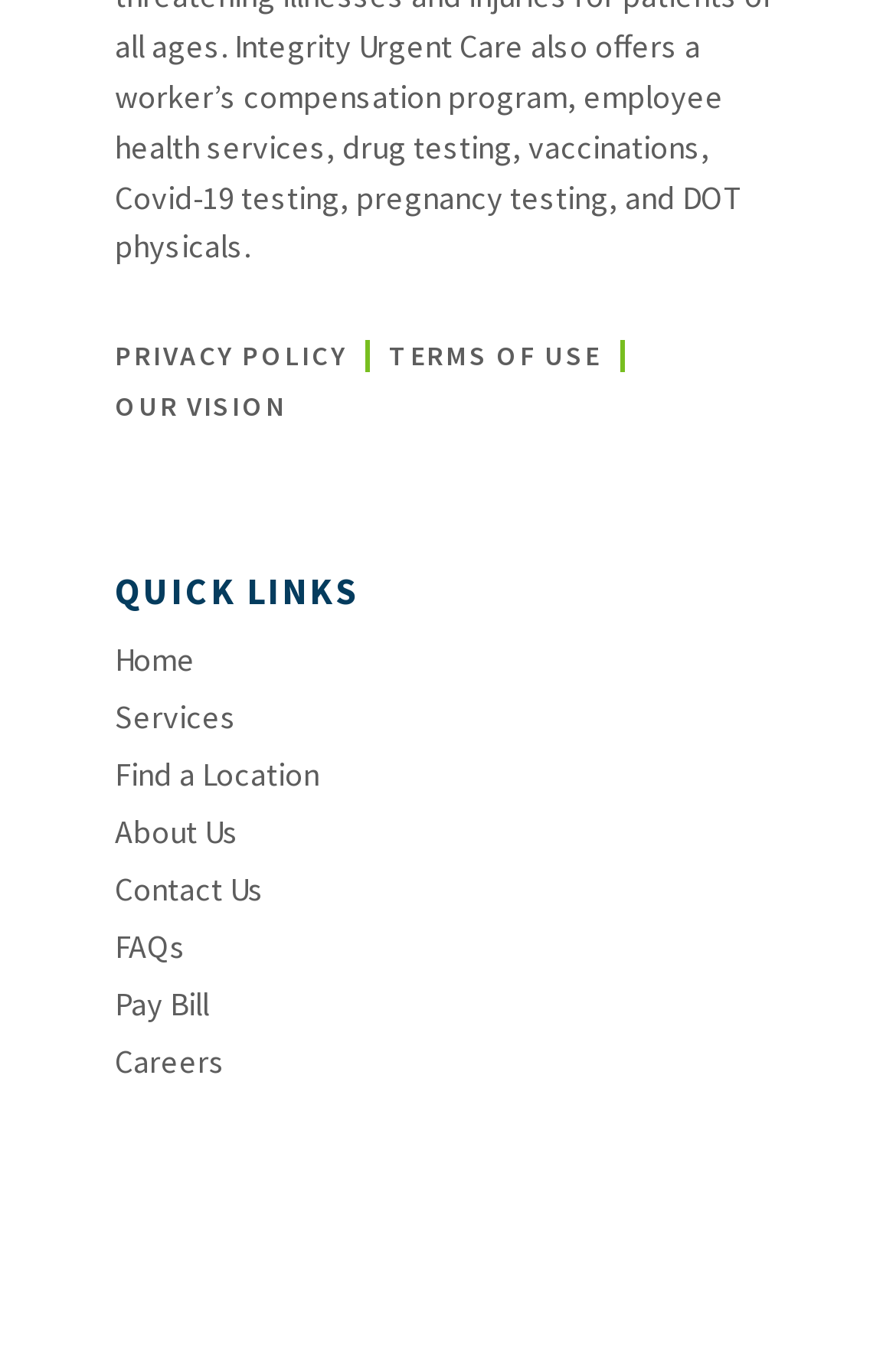Locate the bounding box coordinates of the clickable area to execute the instruction: "pay bill". Provide the coordinates as four float numbers between 0 and 1, represented as [left, top, right, bottom].

[0.128, 0.724, 0.872, 0.758]